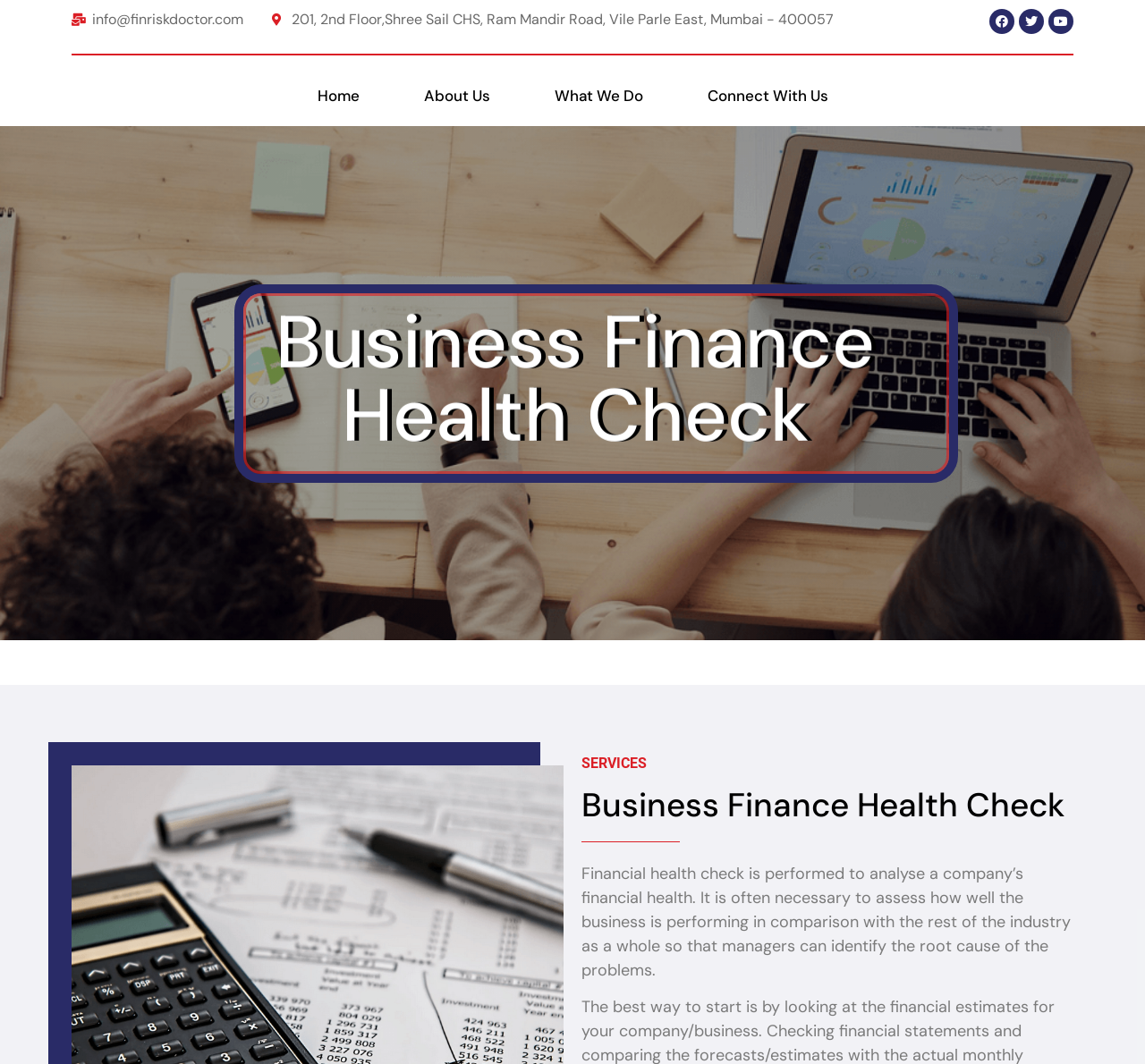What is the main service offered by Finriskdoctor?
Respond to the question with a well-detailed and thorough answer.

The main service offered by Finriskdoctor is Business Finance Health Check, as indicated by the heading 'Business Finance Health Check' on the webpage, which is also mentioned as a service under the 'SERVICES' section.